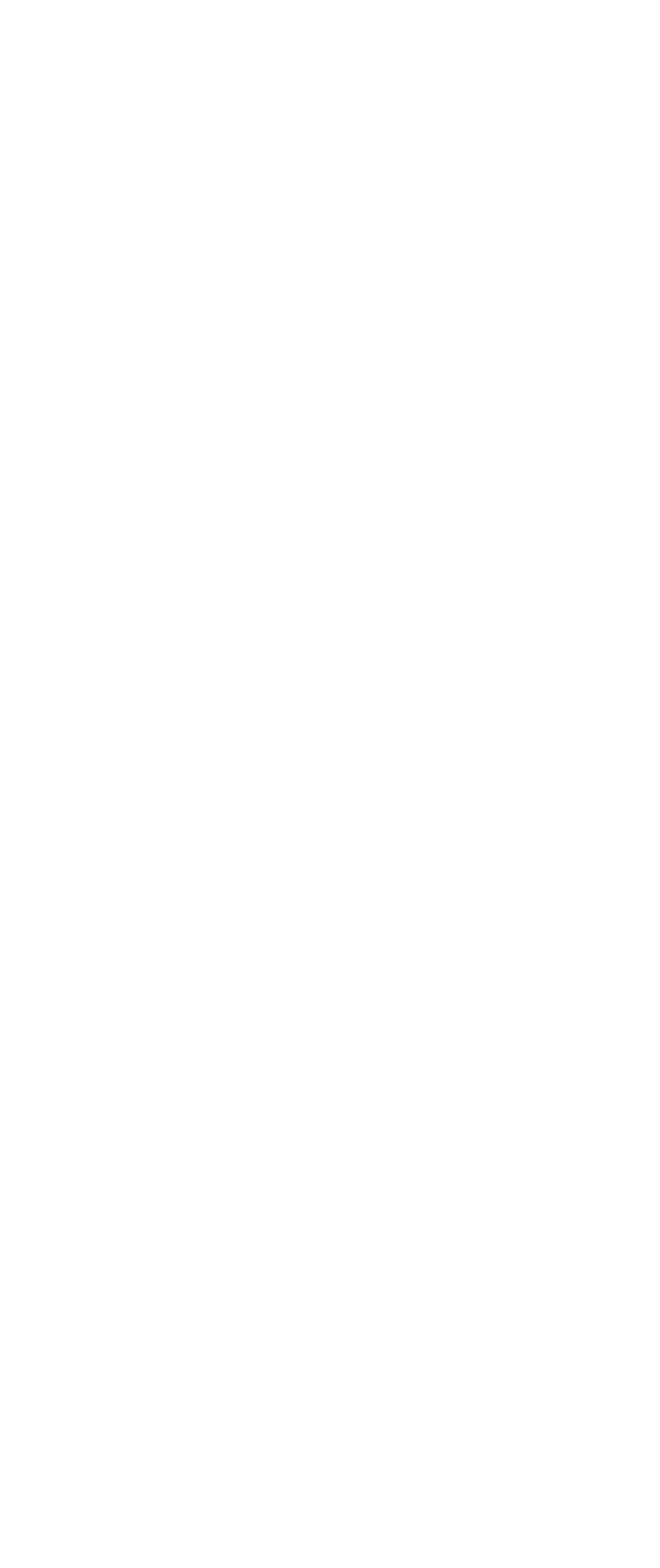Locate the bounding box coordinates of the area where you should click to accomplish the instruction: "check out the link for SEO services".

[0.766, 0.495, 0.933, 0.508]